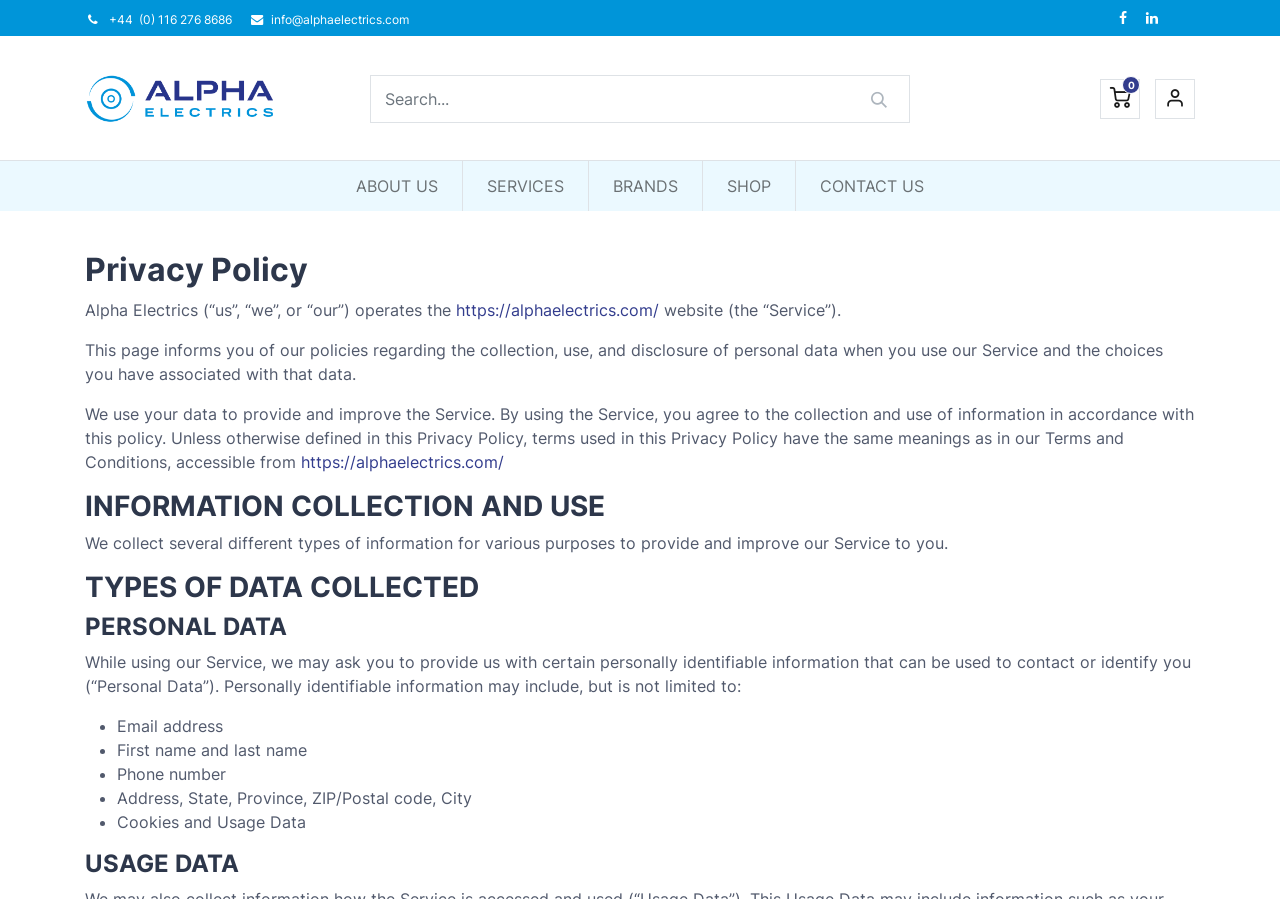Articulate a detailed summary of the webpage's content and design.

The webpage is the Privacy Policy page of Alpha Electrics Portal. At the top, there is a logo of Alpha Electrics Portal on the left, followed by a search bar and a "Search" button. On the right side, there are several links, including phone number and email address, as well as social media icons.

Below the top section, there is a main menu with five items: "ABOUT US", "SERVICES", "BRANDS", "SHOP", and "CONTACT US". 

The main content of the page is divided into several sections. The first section is the "Privacy Policy" heading, followed by a paragraph of text explaining the purpose of the policy. The next section is "INFORMATION COLLECTION AND USE", which describes how the company collects and uses personal data. 

The following sections are "TYPES OF DATA COLLECTED", "PERSONAL DATA", and "USAGE DATA", which provide more detailed information about the types of data collected and how they are used. 

On the right side of the page, there are several sections, including "SHOPPING" with links to different types of products, "SERVICES" with links to different services, "INFORMATION" with links to terms and conditions, privacy policy, and other information, and "ABOUT US" with links to about us, contact us, and other related pages.

Throughout the page, there are several headings, paragraphs of text, and links to other pages or websites.